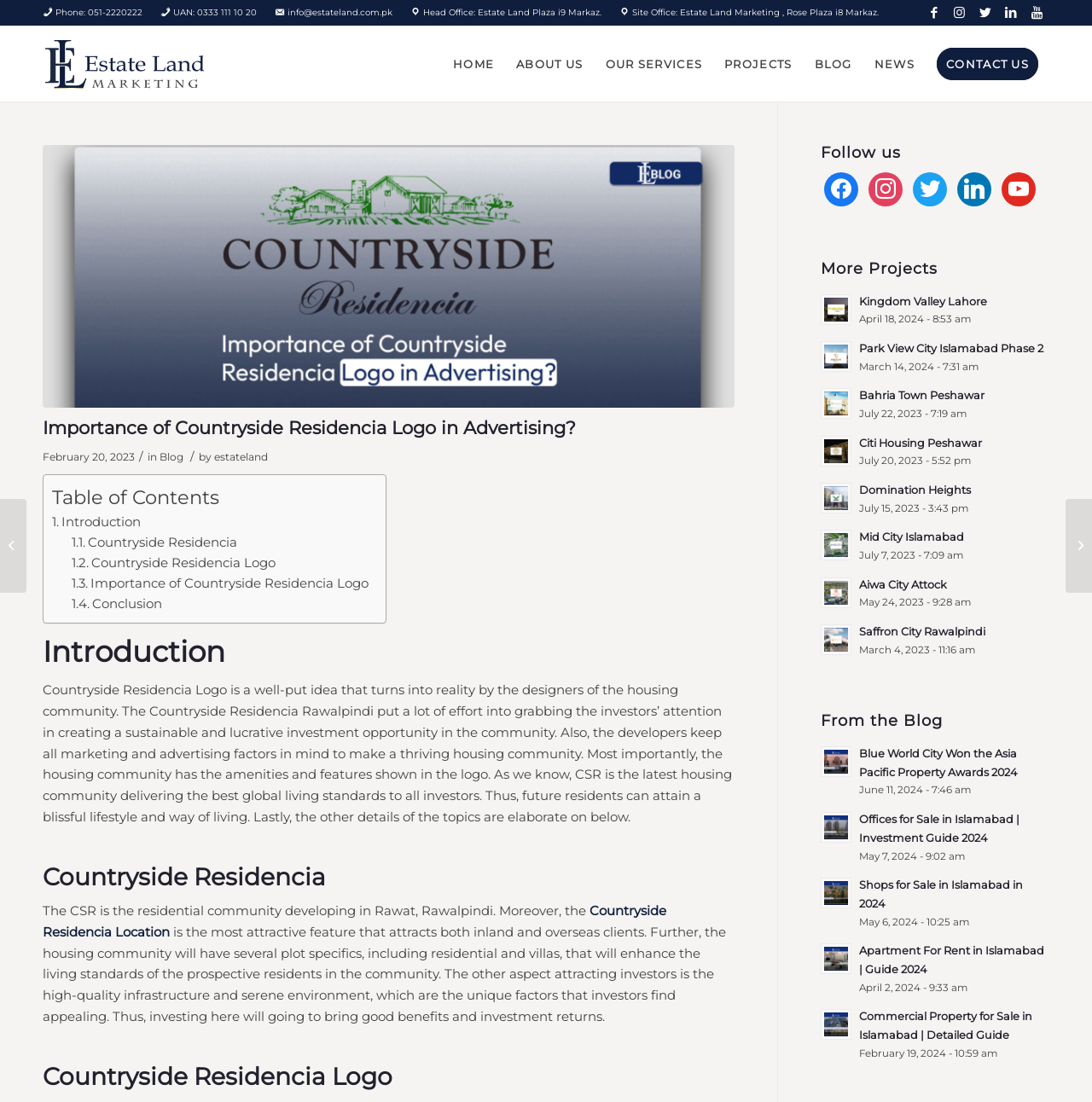Predict the bounding box coordinates of the area that should be clicked to accomplish the following instruction: "Read the blog post 'Importance of Countryside Residencia Logo in Advertising?'". The bounding box coordinates should consist of four float numbers between 0 and 1, i.e., [left, top, right, bottom].

[0.039, 0.132, 0.673, 0.37]